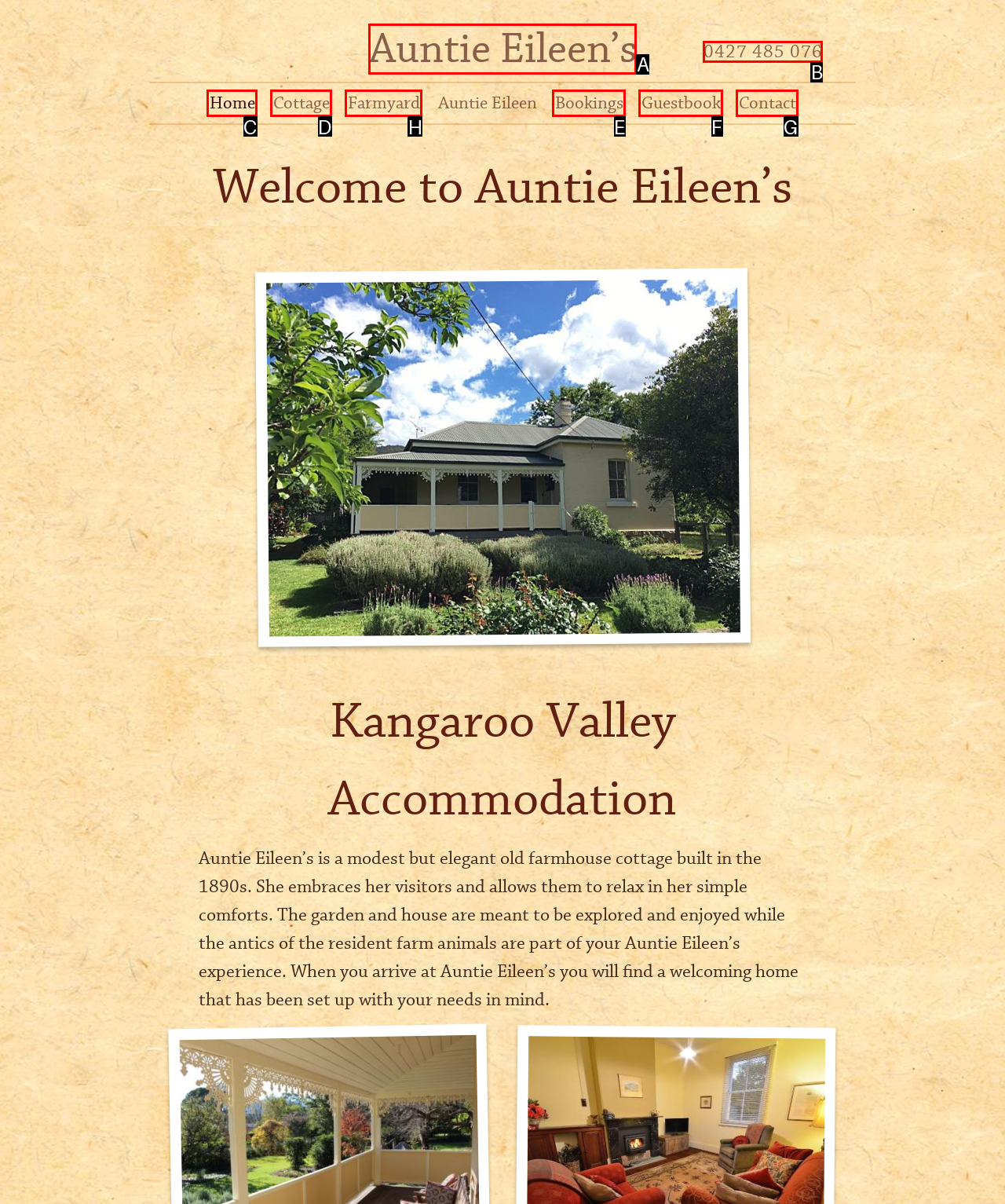Indicate which UI element needs to be clicked to fulfill the task: Explore the 'Farmyard'
Answer with the letter of the chosen option from the available choices directly.

H